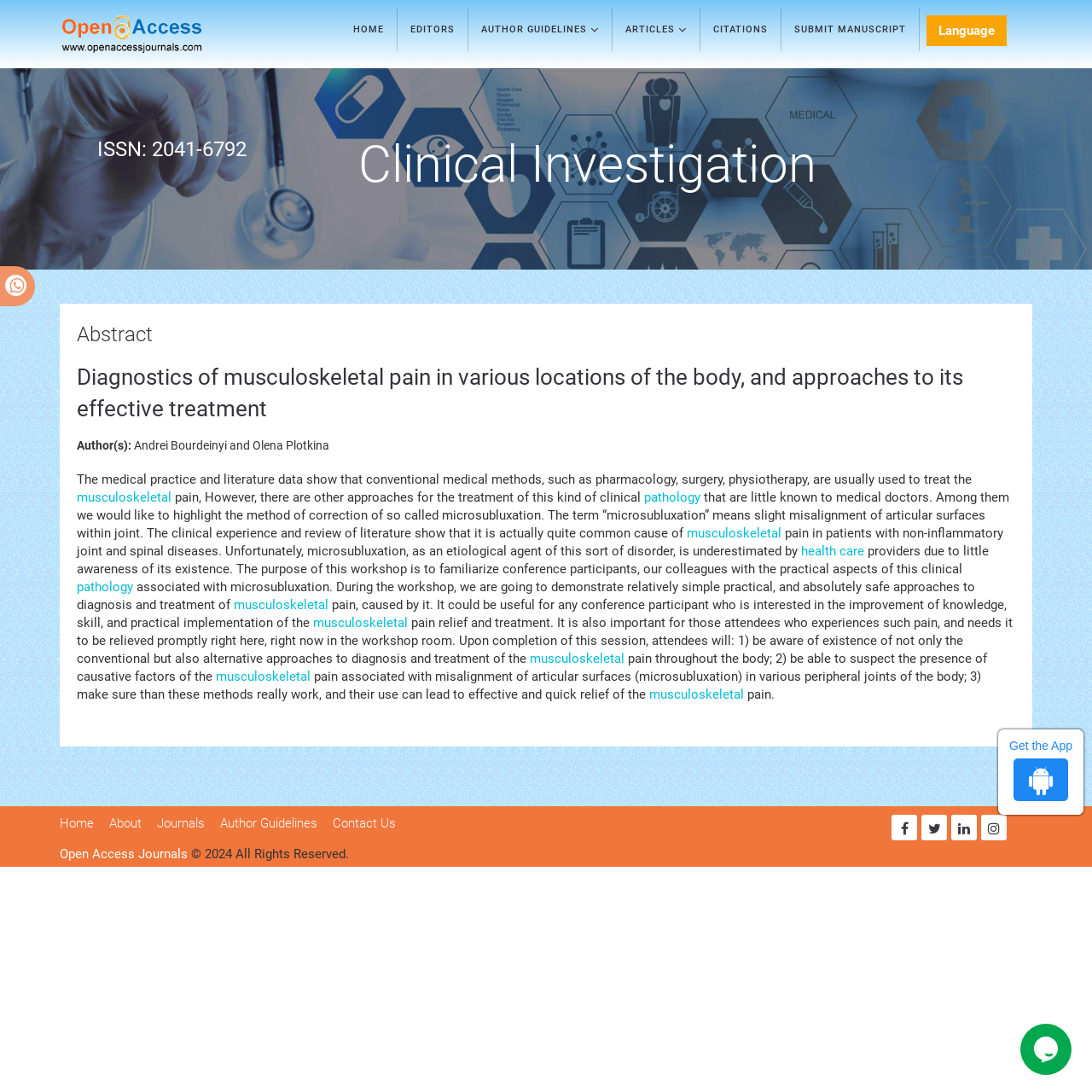Locate the bounding box coordinates of the segment that needs to be clicked to meet this instruction: "Visit istanbulhairlab.net".

None